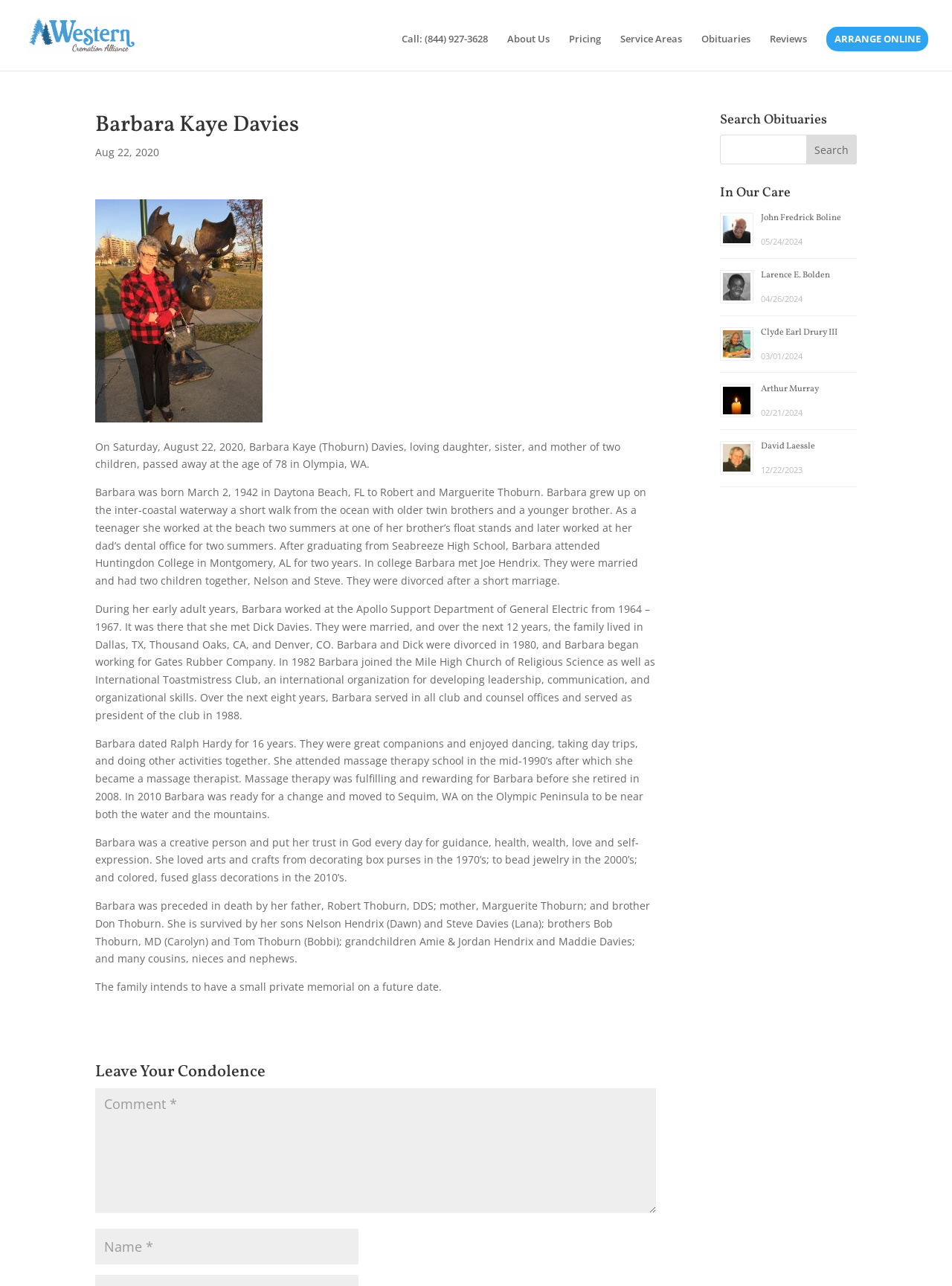Give a concise answer using only one word or phrase for this question:
What is the name of Barbara's father?

Robert Thoburn